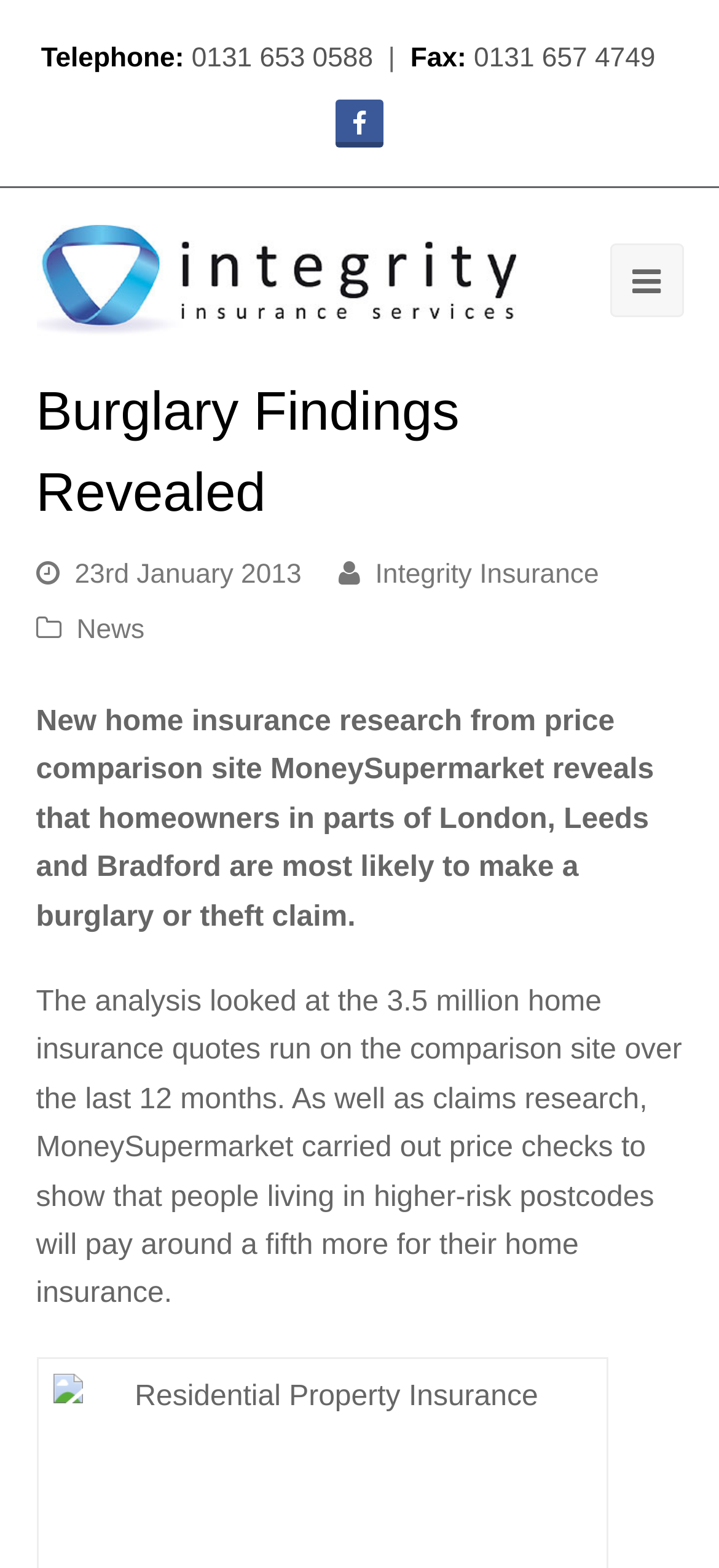Analyze the image and answer the question with as much detail as possible: 
What is the topic of the news article?

I determined the topic of the news article by reading the heading 'Burglary Findings Revealed' and the subsequent text, which discusses research on burglary and theft claims.